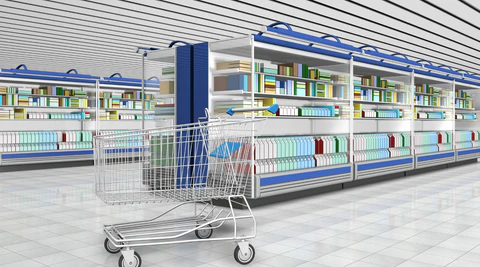What is the purpose of wireless inventory solutions?
Answer with a single word or phrase, using the screenshot for reference.

To mitigate theft and improve retrieval efficiency